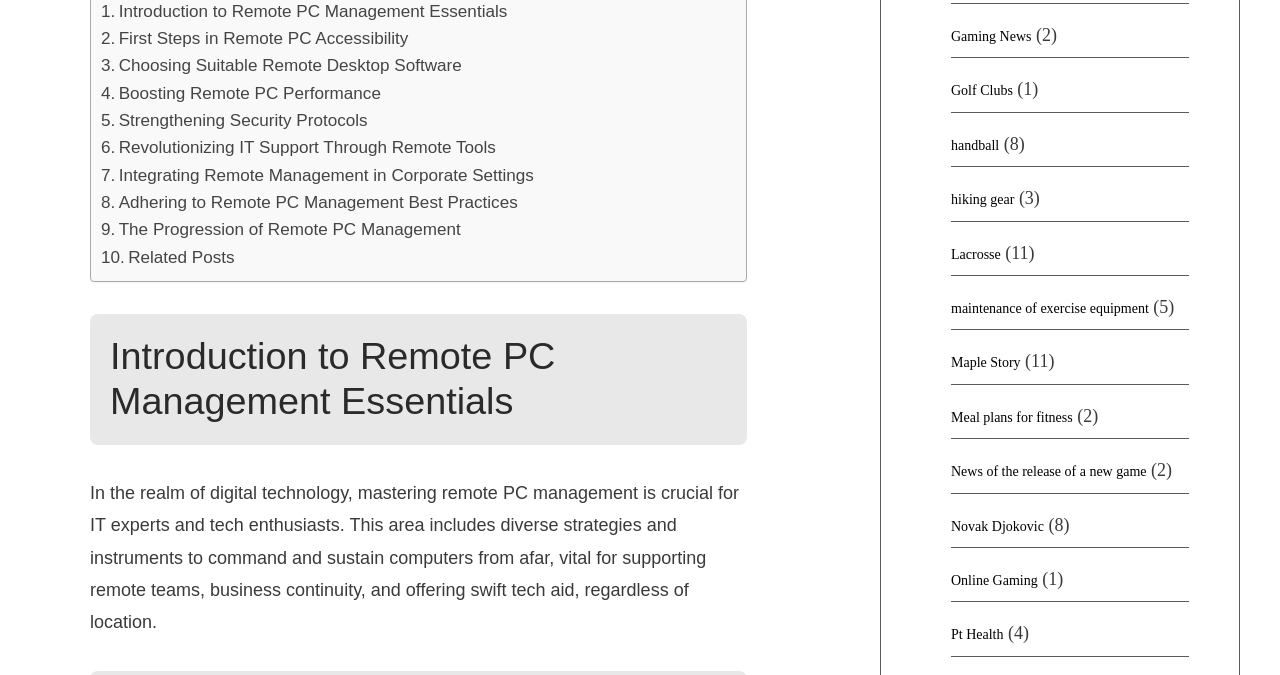Please reply with a single word or brief phrase to the question: 
What is the topic of the link 'maintenance of exercise equipment'?

Fitness